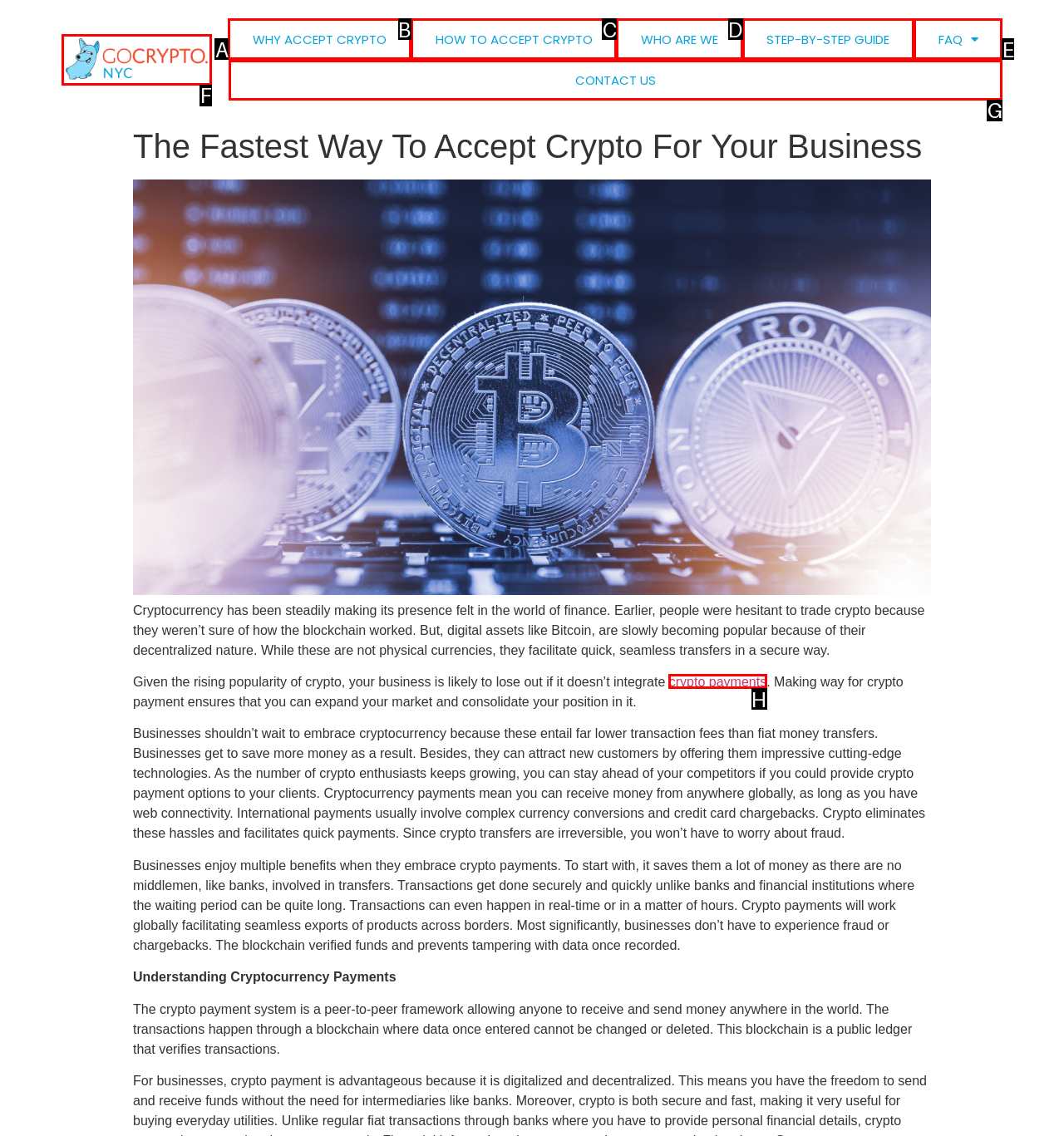Which HTML element should be clicked to perform the following task: Click on 'CONTACT US'
Reply with the letter of the appropriate option.

G